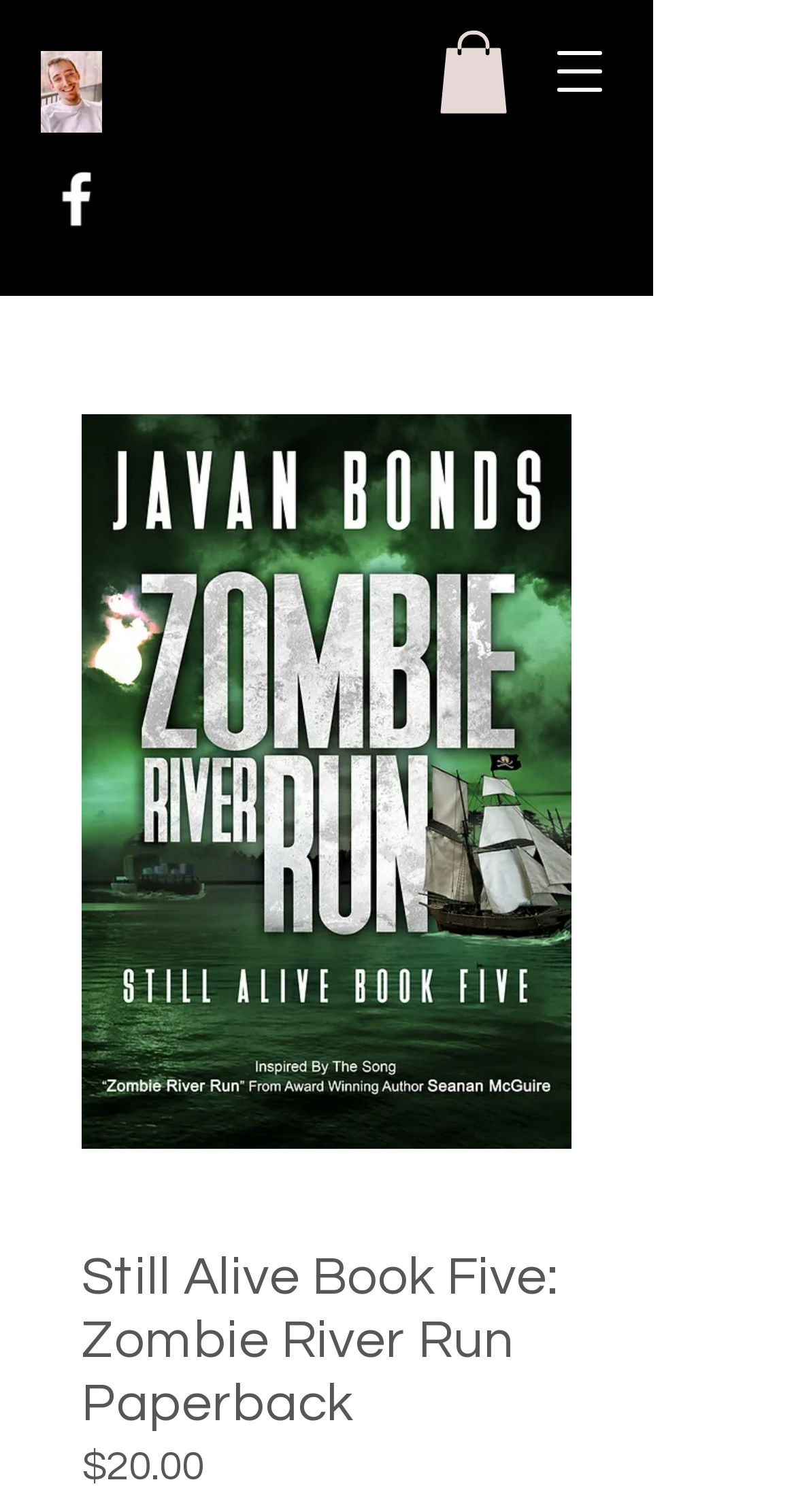Extract the bounding box coordinates of the UI element described by: "aria-label="alt.text.label.Facebook"". The coordinates should include four float numbers ranging from 0 to 1, e.g., [left, top, right, bottom].

[0.051, 0.108, 0.141, 0.155]